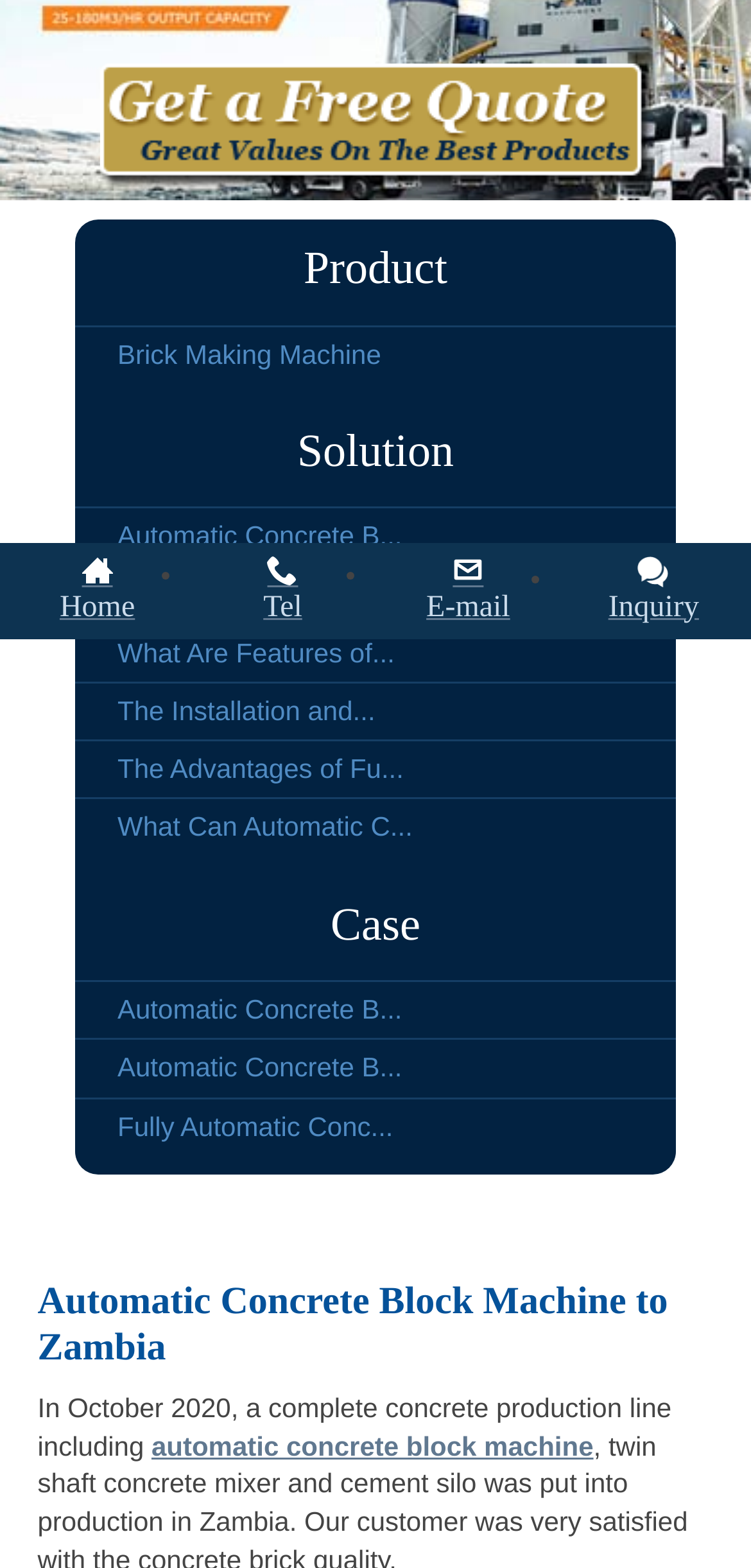Determine the bounding box coordinates for the HTML element described here: "Search".

None